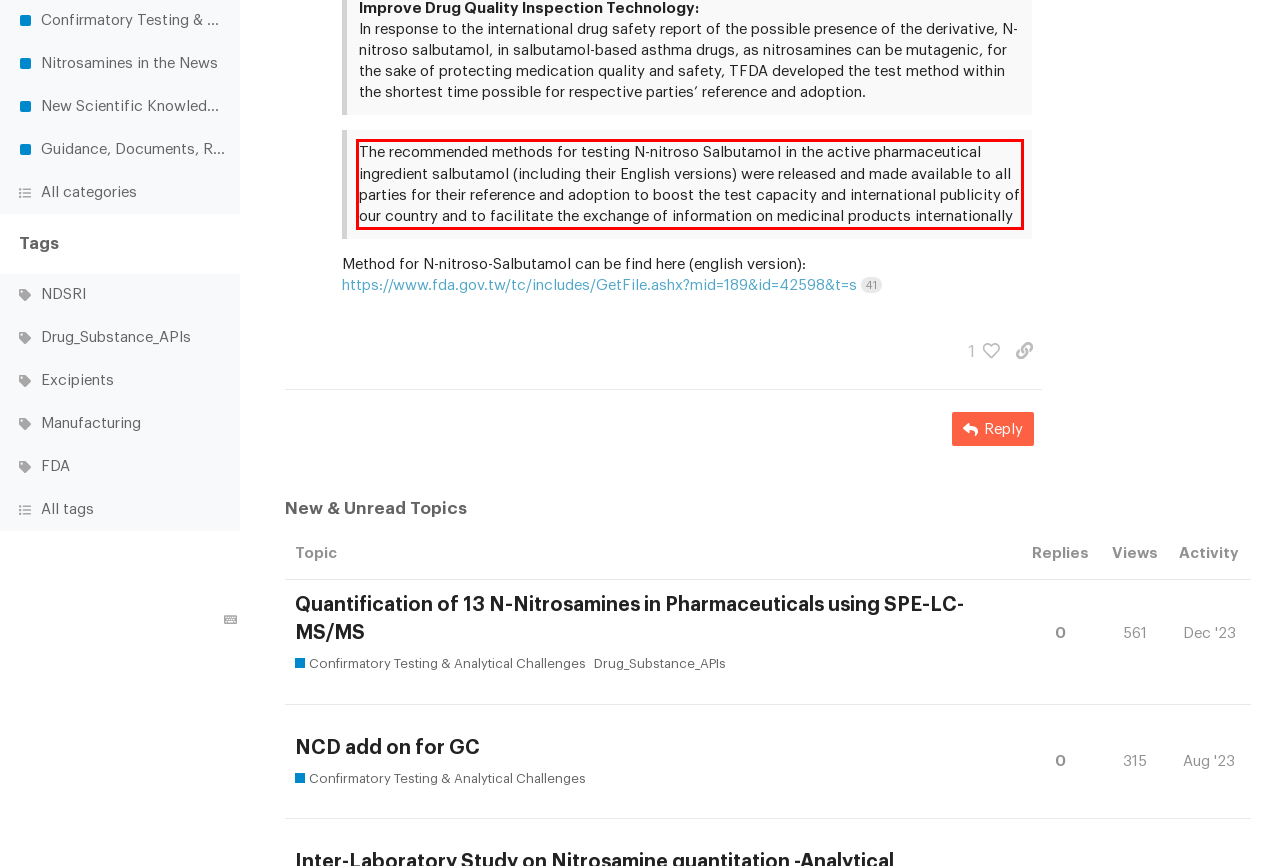Please look at the webpage screenshot and extract the text enclosed by the red bounding box.

The recommended methods for testing N-nitroso Salbutamol in the active pharmaceutical ingredient salbutamol (including their English versions) were released and made available to all parties for their reference and adoption to boost the test capacity and international publicity of our country and to facilitate the exchange of information on medicinal products internationally